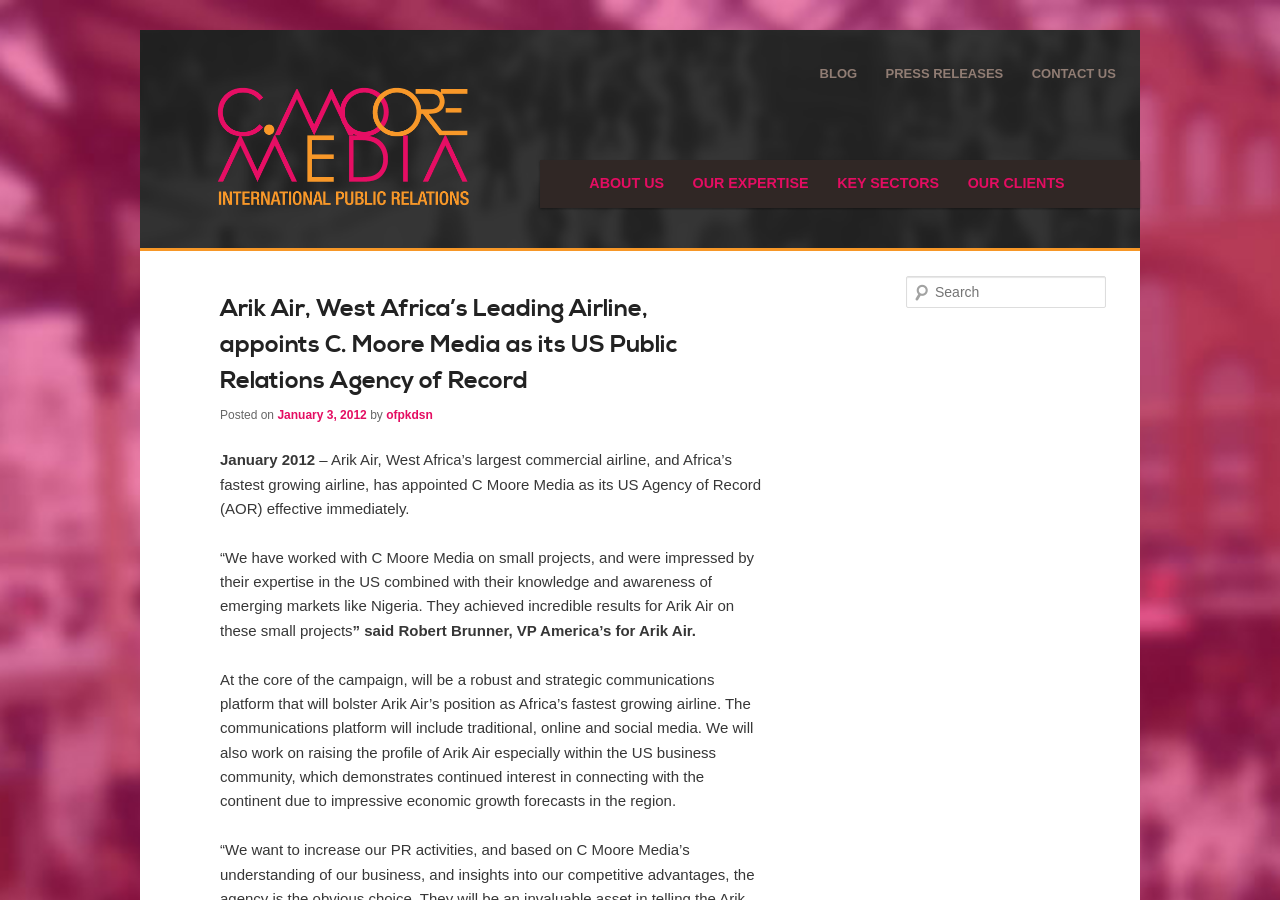What is the name of the PR agency mentioned in the article?
Refer to the image and provide a concise answer in one word or phrase.

C Moore Media